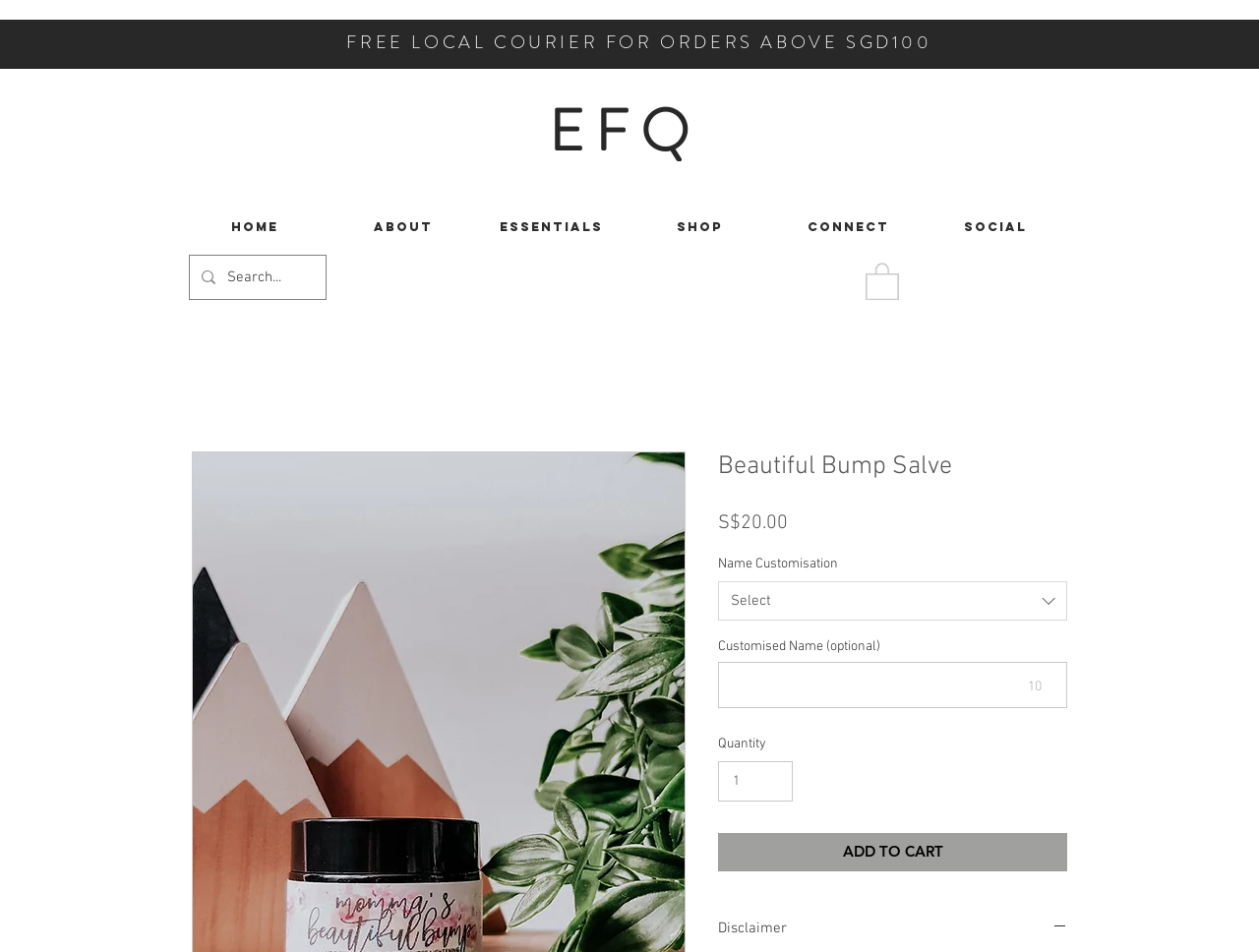Locate the bounding box coordinates of the area to click to fulfill this instruction: "Search for products". The bounding box should be presented as four float numbers between 0 and 1, in the order [left, top, right, bottom].

[0.151, 0.269, 0.259, 0.314]